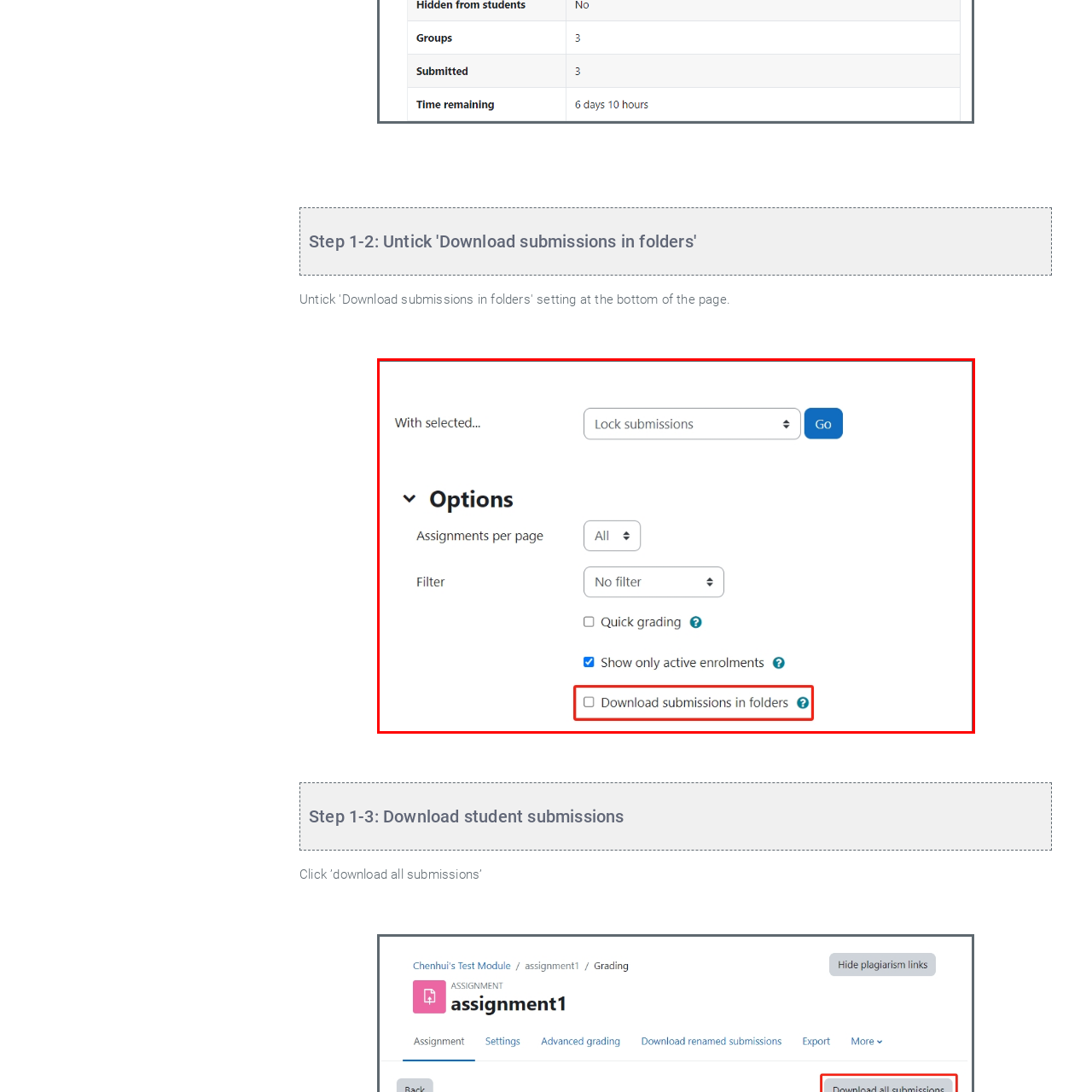Look closely at the section within the red border and give a one-word or brief phrase response to this question: 
What does the checkbox 'Show only active enrolments' filter?

Active student enrolments